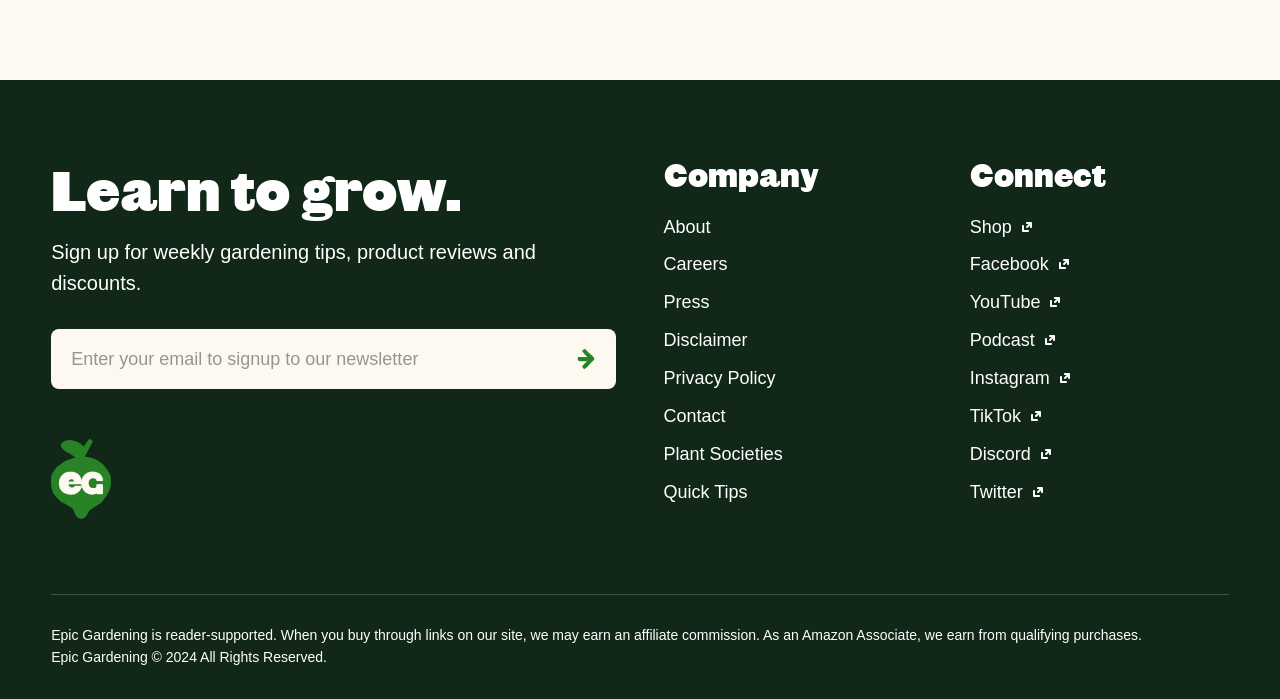Locate the bounding box coordinates of the segment that needs to be clicked to meet this instruction: "Subscribe".

[0.435, 0.471, 0.482, 0.557]